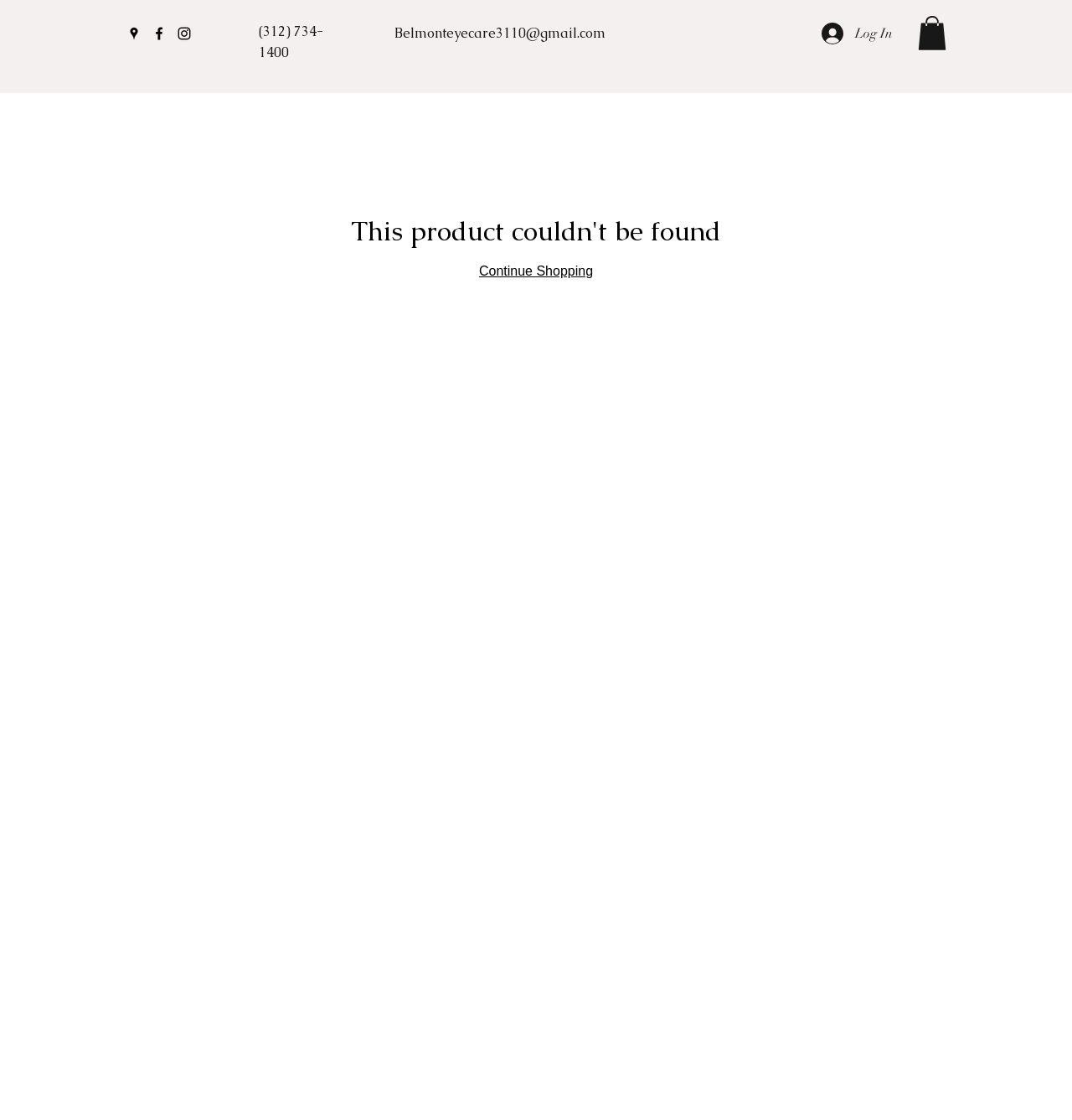What is the phone number on the webpage?
Based on the visual details in the image, please answer the question thoroughly.

I found the phone number by looking at the static text element with the bounding box coordinates [0.241, 0.02, 0.302, 0.054], which contains the text '(312) 734-1400'.